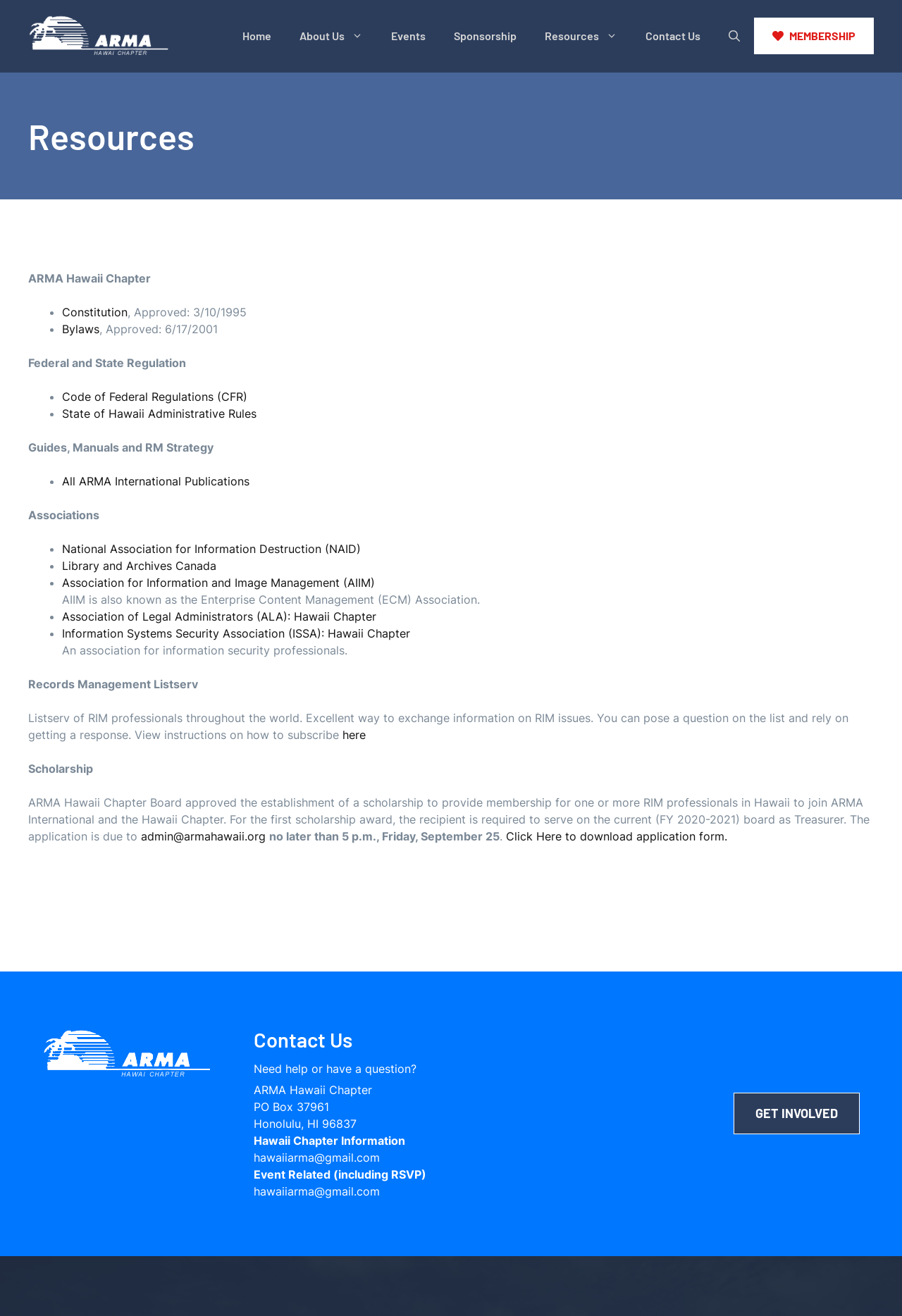What is the name of the chapter?
Using the image as a reference, give an elaborate response to the question.

The name of the chapter can be found in the banner at the top of the webpage, which says 'ARMA Hawaii Chapter'. This is also confirmed by the text 'ARMA Hawaii Chapter' in the main content area.